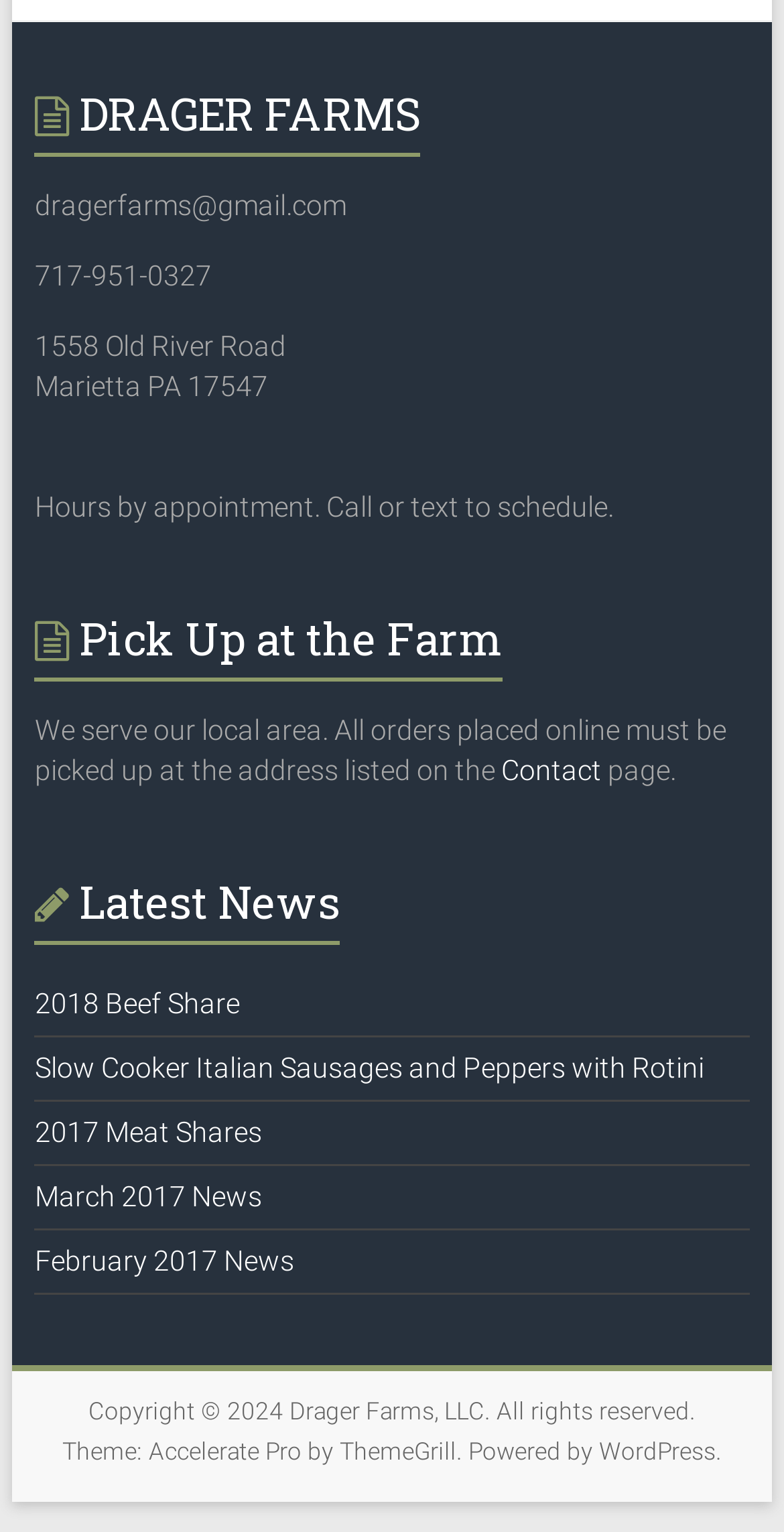How can customers place orders?
Using the image as a reference, give a one-word or short phrase answer.

Online